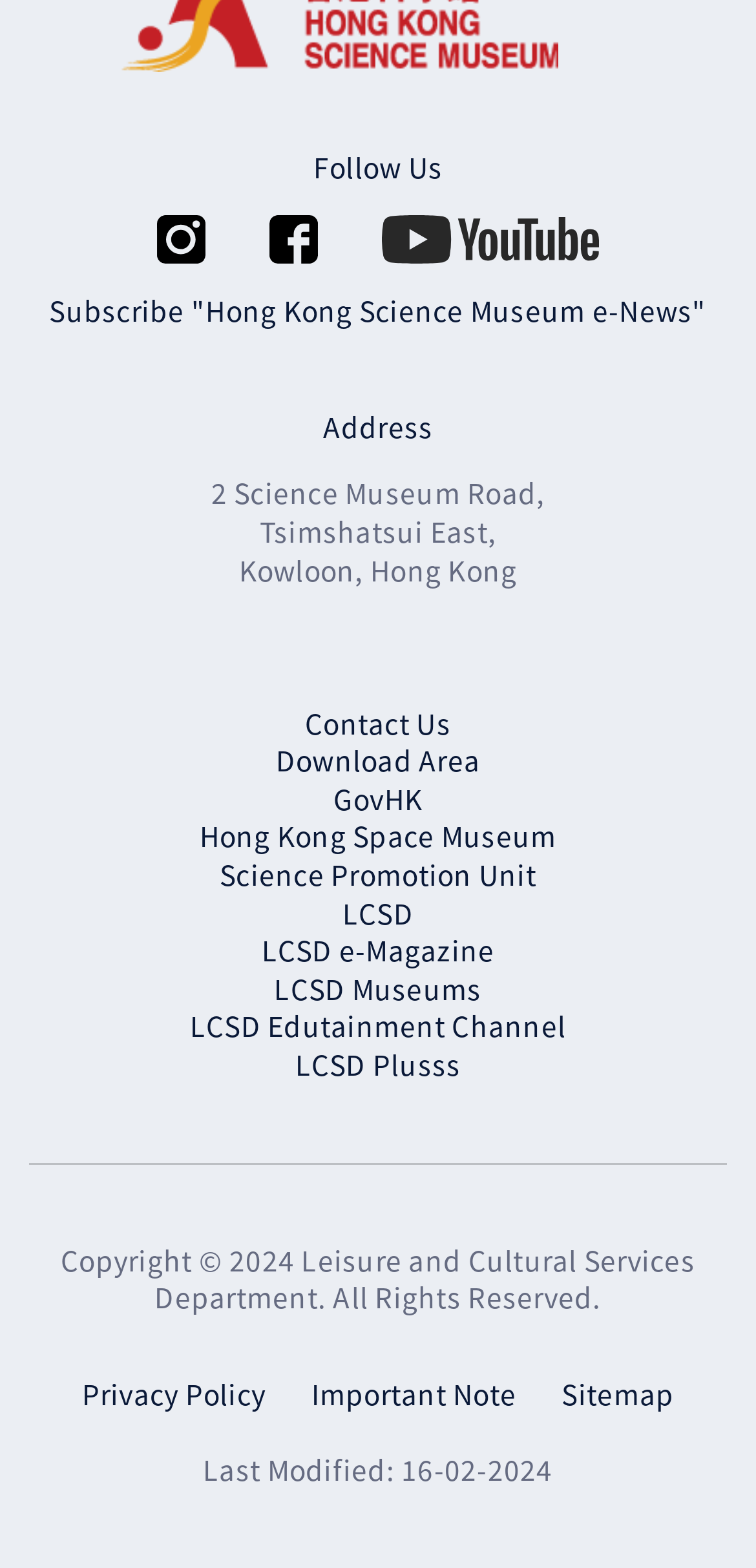Pinpoint the bounding box coordinates for the area that should be clicked to perform the following instruction: "View Privacy Policy".

[0.108, 0.876, 0.352, 0.901]